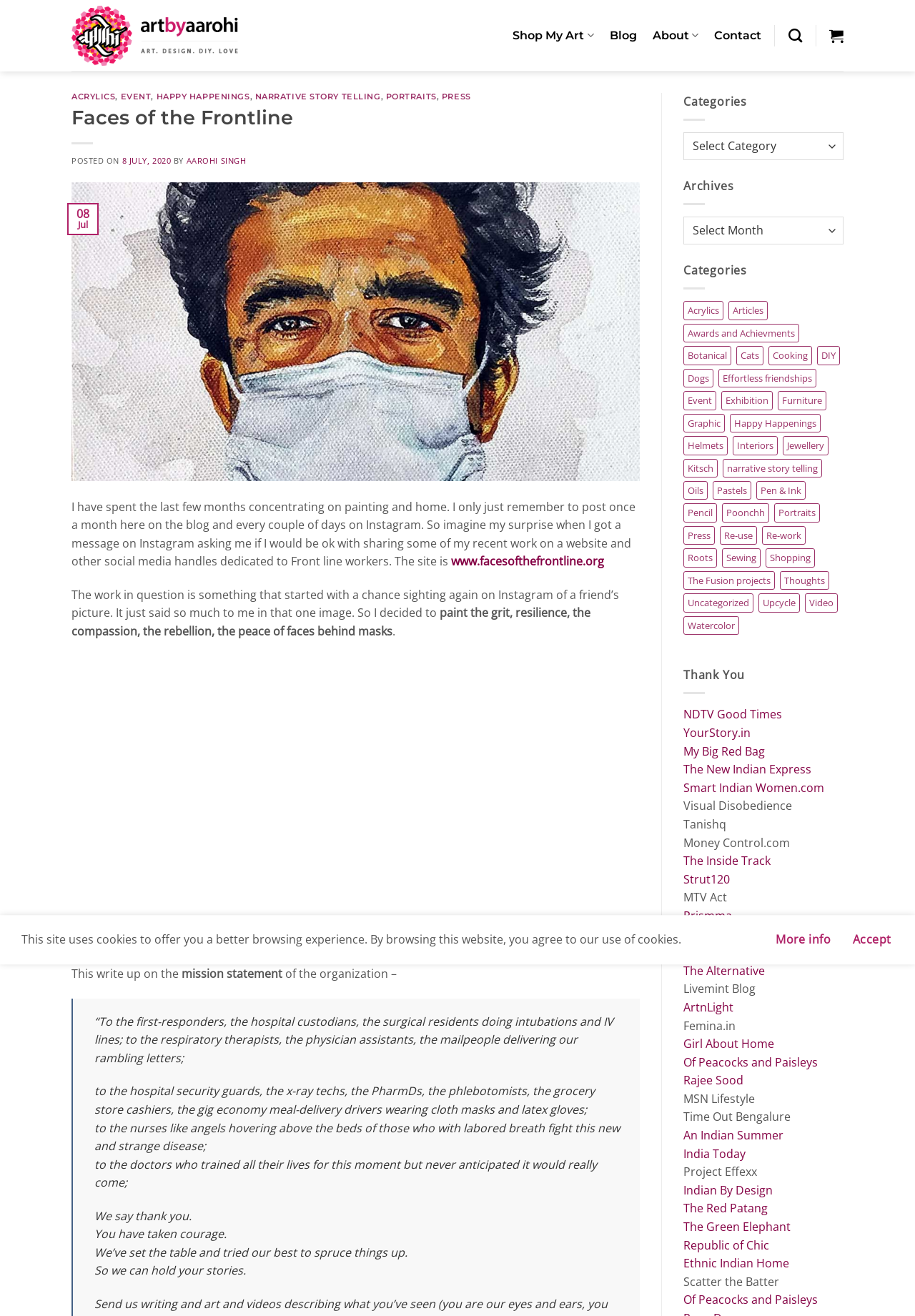Identify the bounding box coordinates of the element to click to follow this instruction: 'Click the 'Home' link'. Ensure the coordinates are four float values between 0 and 1, provided as [left, top, right, bottom].

None